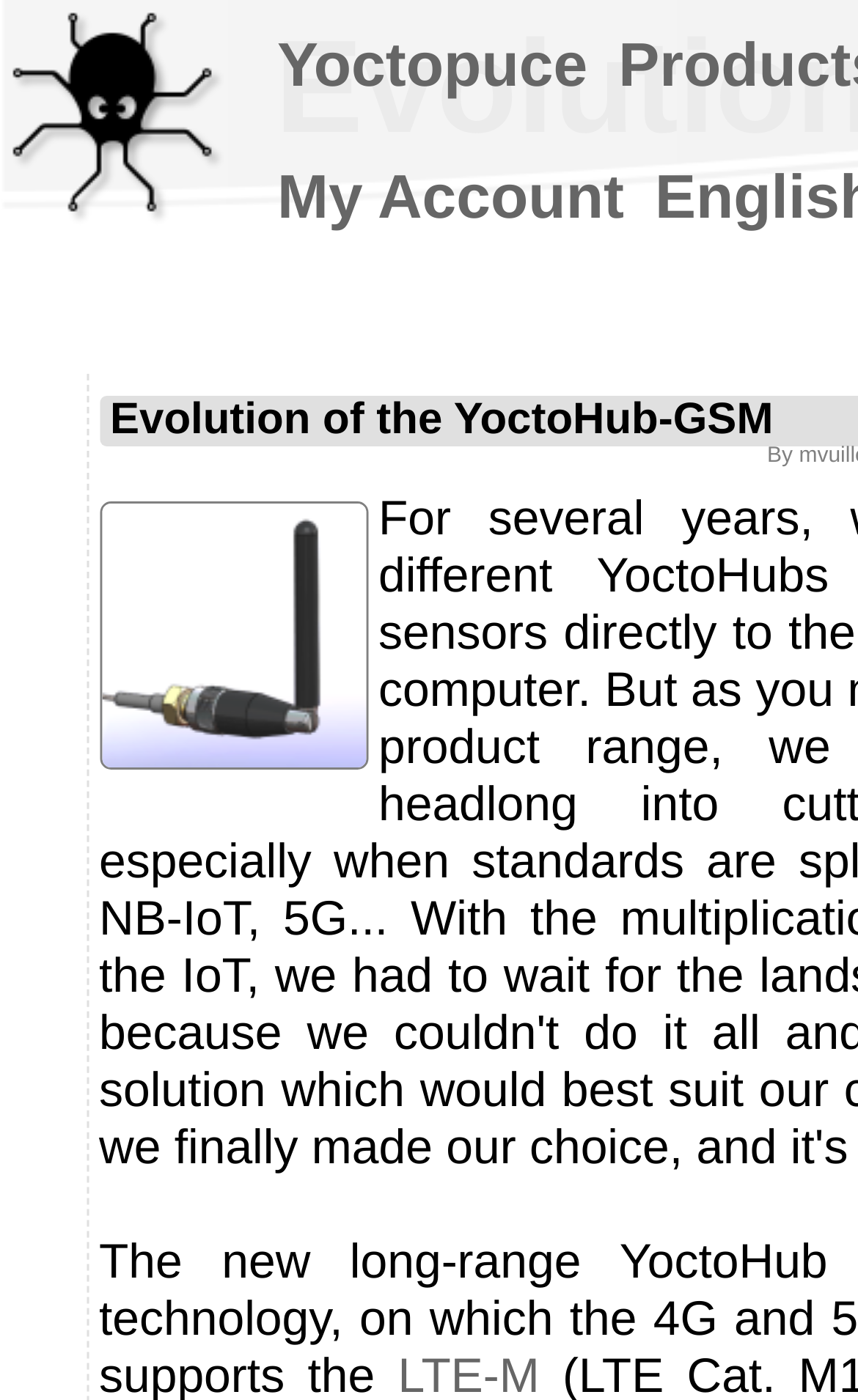Identify the bounding box for the given UI element using the description provided. Coordinates should be in the format (top-left x, top-left y, bottom-right x, bottom-right y) and must be between 0 and 1. Here is the description: jannat kashif

None